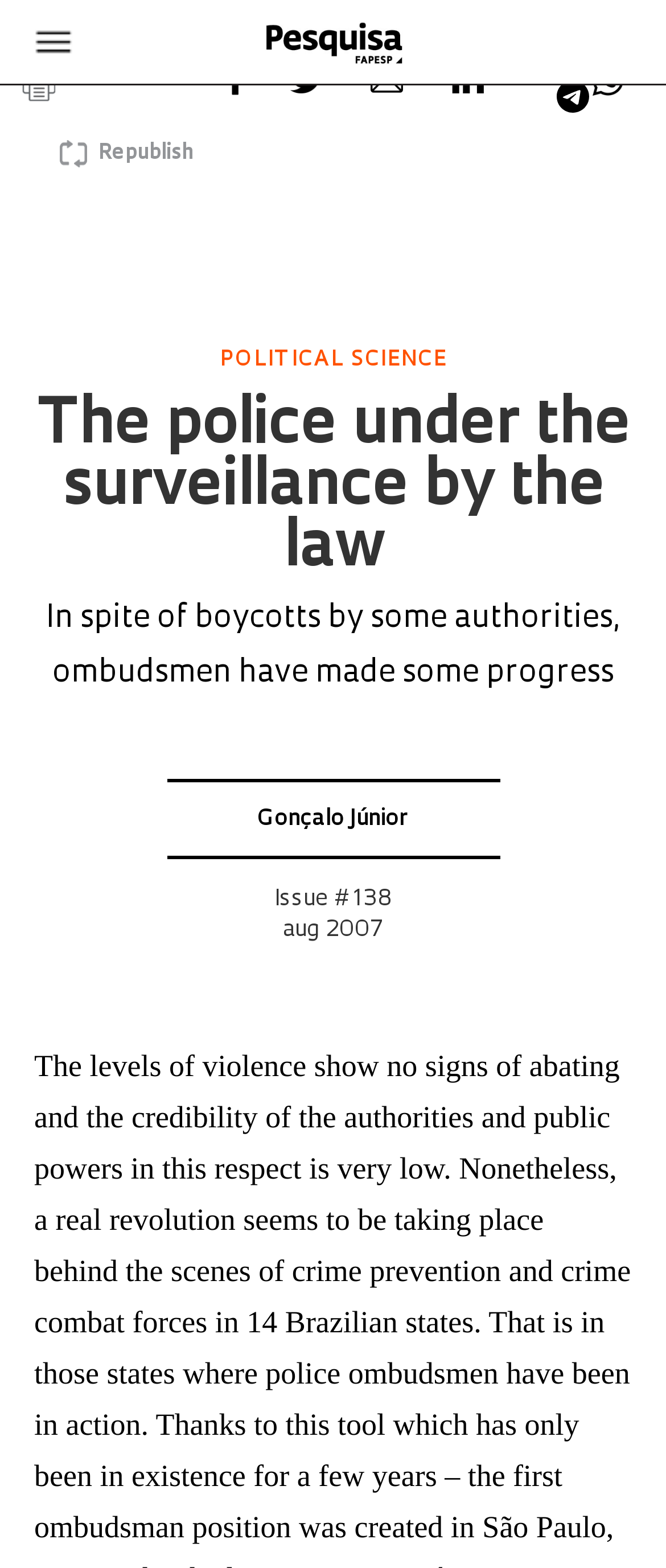Please determine the main heading text of this webpage.

The police under the surveillance by the law